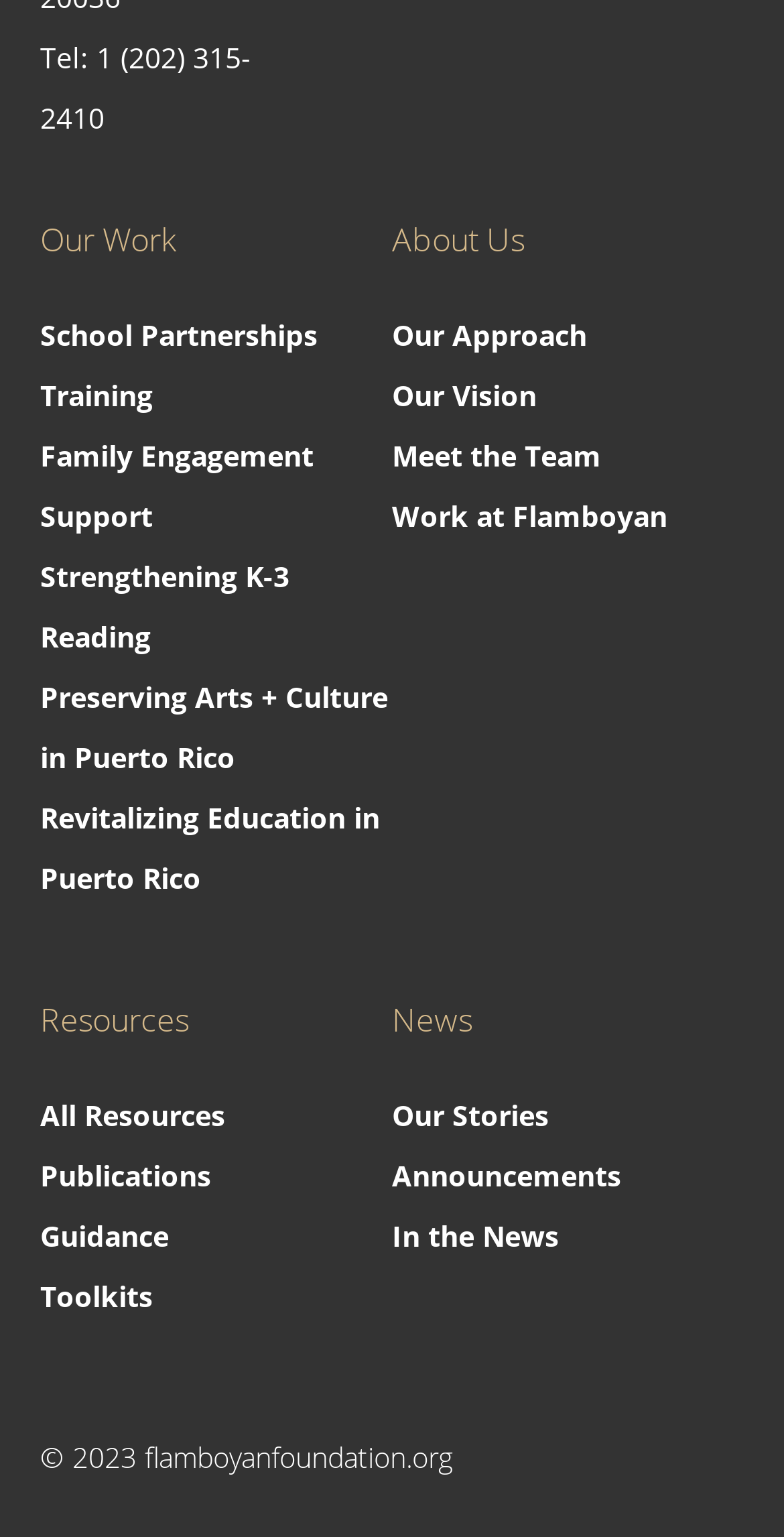Please pinpoint the bounding box coordinates for the region I should click to adhere to this instruction: "Click on School Partnerships".

[0.051, 0.205, 0.405, 0.23]